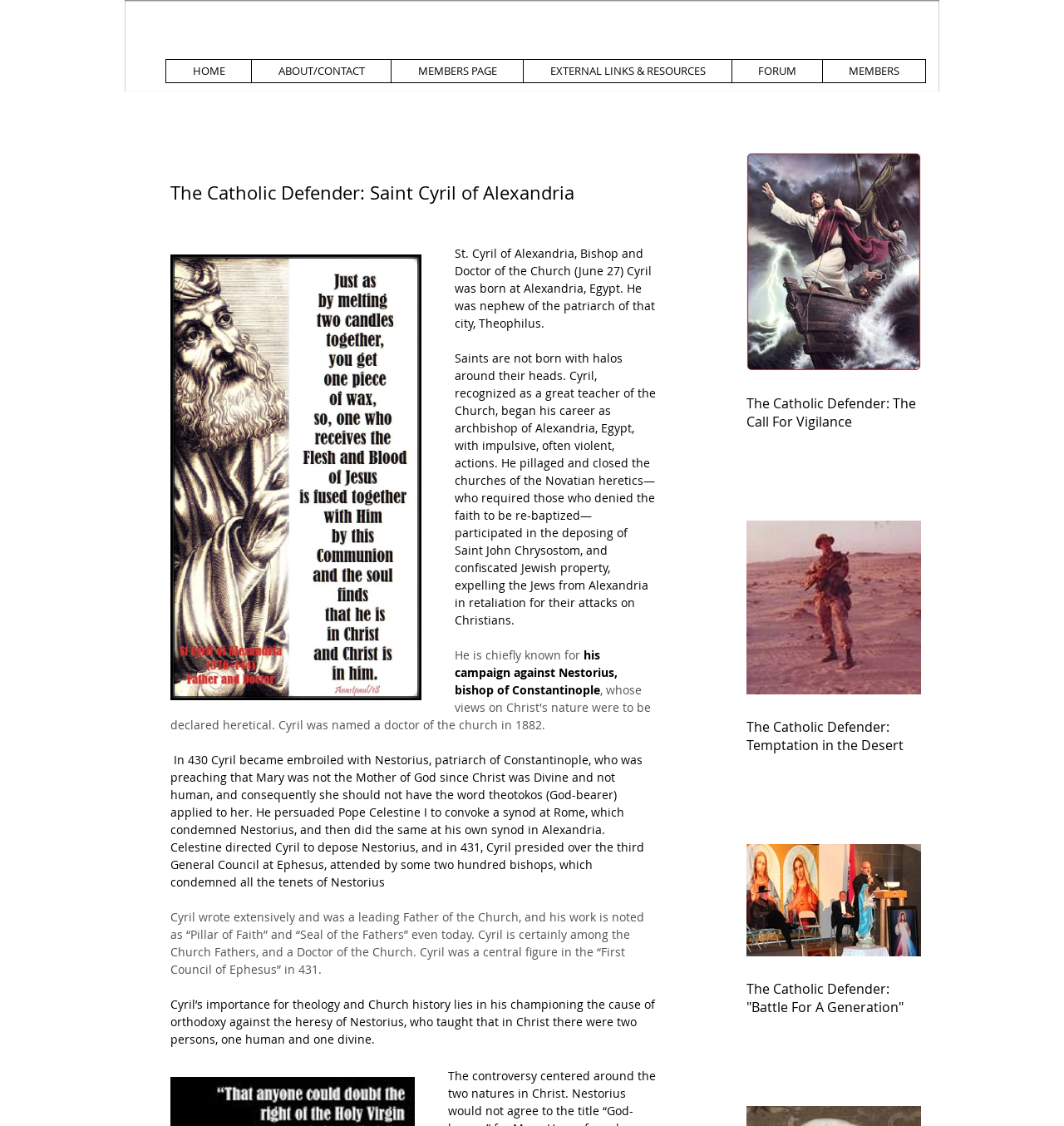For the following element description, predict the bounding box coordinates in the format (top-left x, top-left y, bottom-right x, bottom-right y). All values should be floating point numbers between 0 and 1. Description: EXTERNAL LINKS & RESOURCES

[0.491, 0.053, 0.688, 0.073]